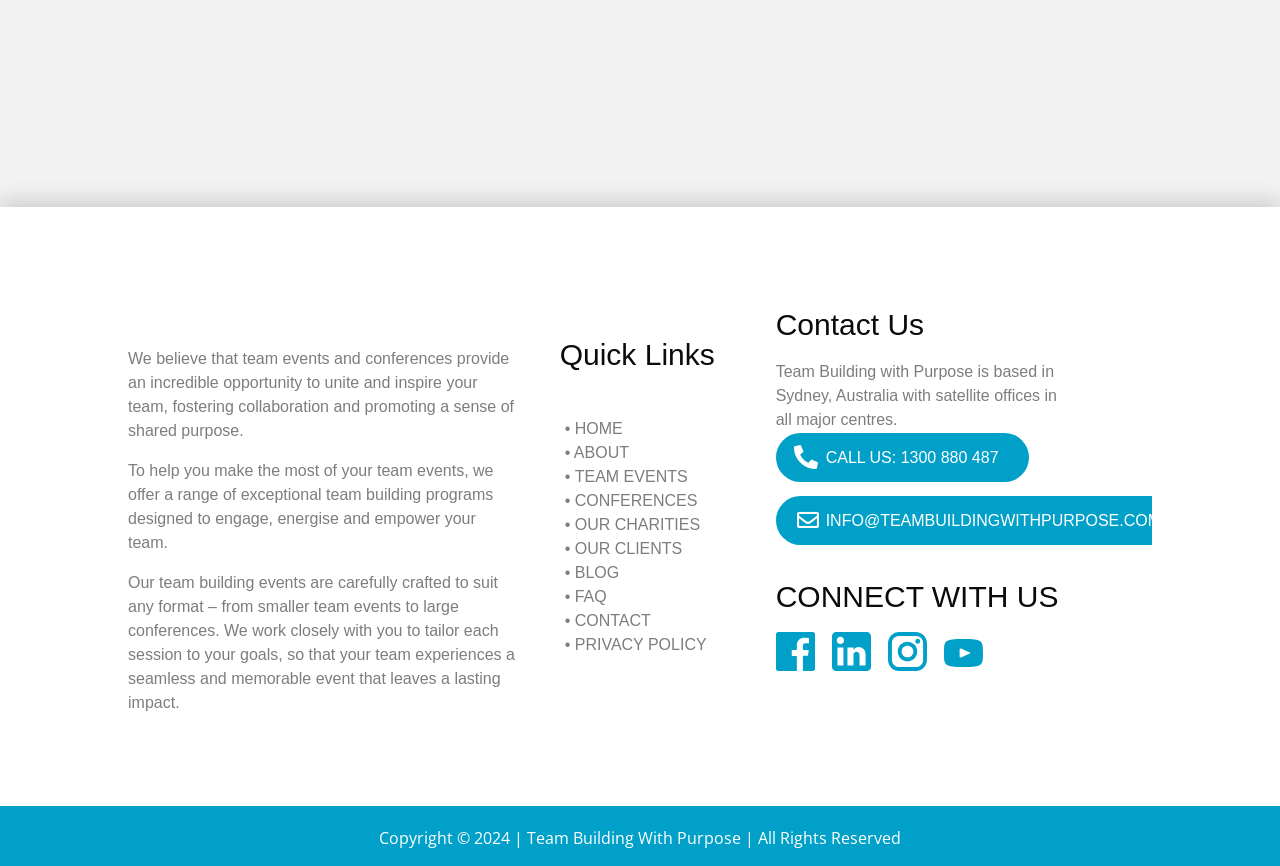Use the information in the screenshot to answer the question comprehensively: What is the company's location?

I found this information by looking at the 'Contact Us' section, where it says 'Team Building with Purpose is based in Sydney, Australia with satellite offices in all major centres.'